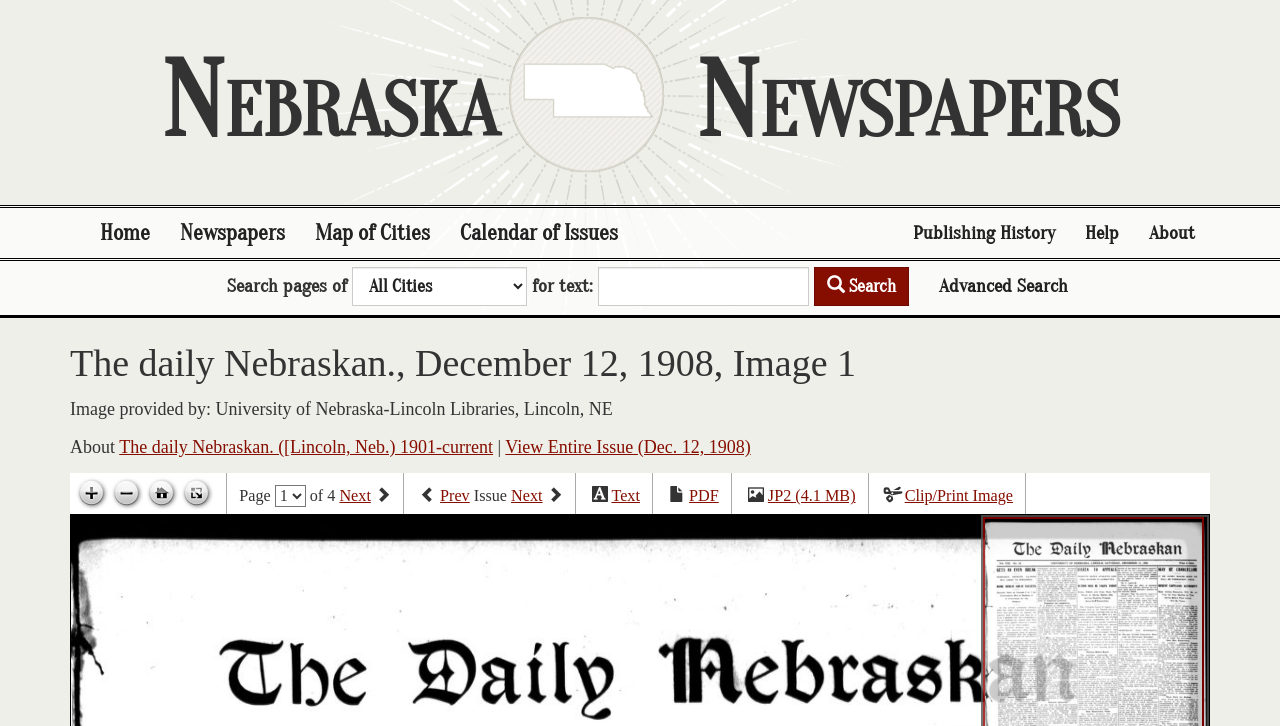Given the element description, predict the bounding box coordinates in the format (top-left x, top-left y, bottom-right x, bottom-right y), using floating point numbers between 0 and 1: Calendar of Issues

[0.348, 0.287, 0.495, 0.356]